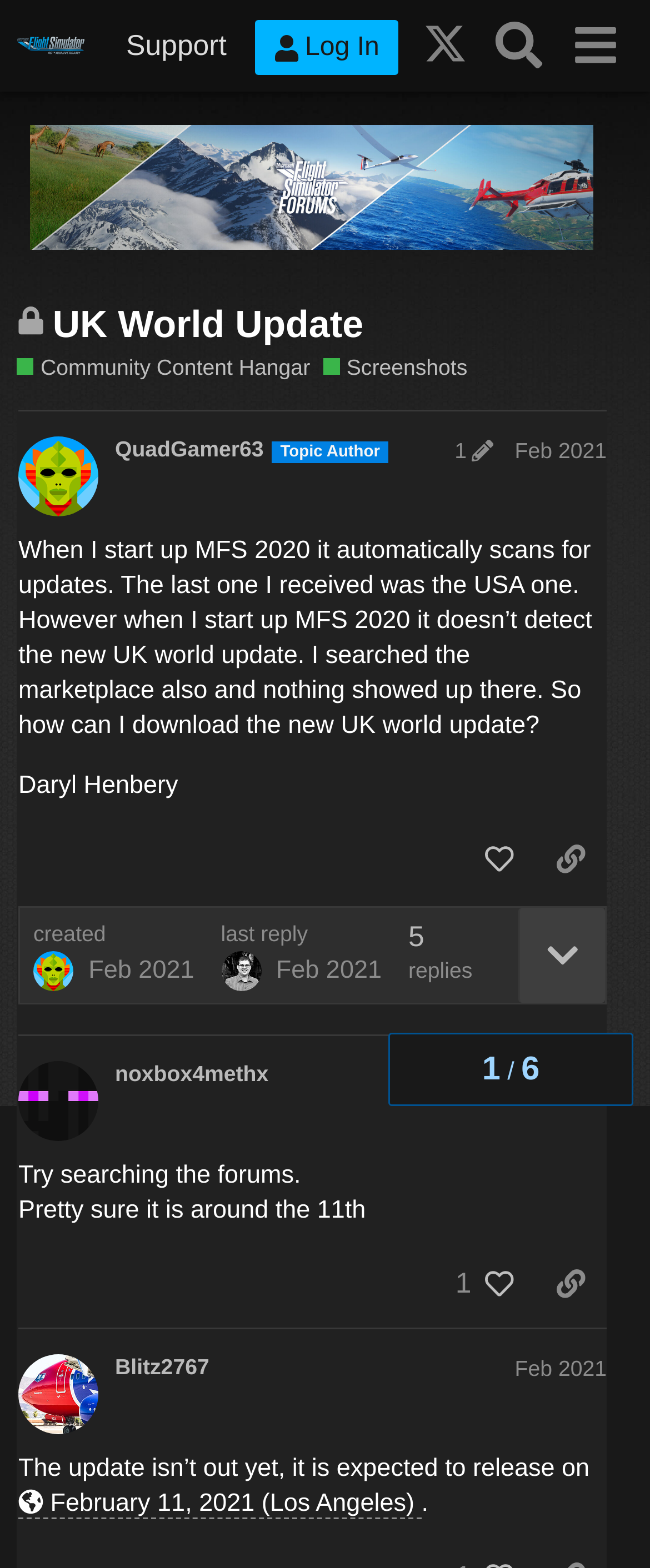Please specify the bounding box coordinates of the area that should be clicked to accomplish the following instruction: "View the topic UK World Update". The coordinates should consist of four float numbers between 0 and 1, i.e., [left, top, right, bottom].

[0.081, 0.193, 0.559, 0.22]